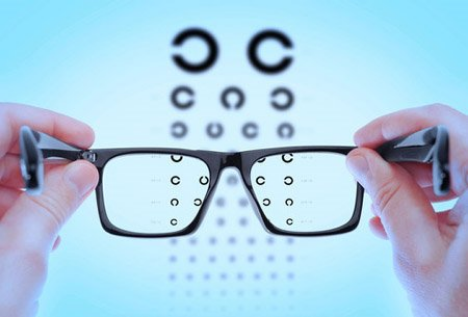What is the likely setting of the image?
Look at the image and provide a detailed response to the question.

The presence of an eye examination chart in the background and the focus on the eyeglasses suggest that the image is set in an optometry office, where eye care and vision health are the primary concerns.